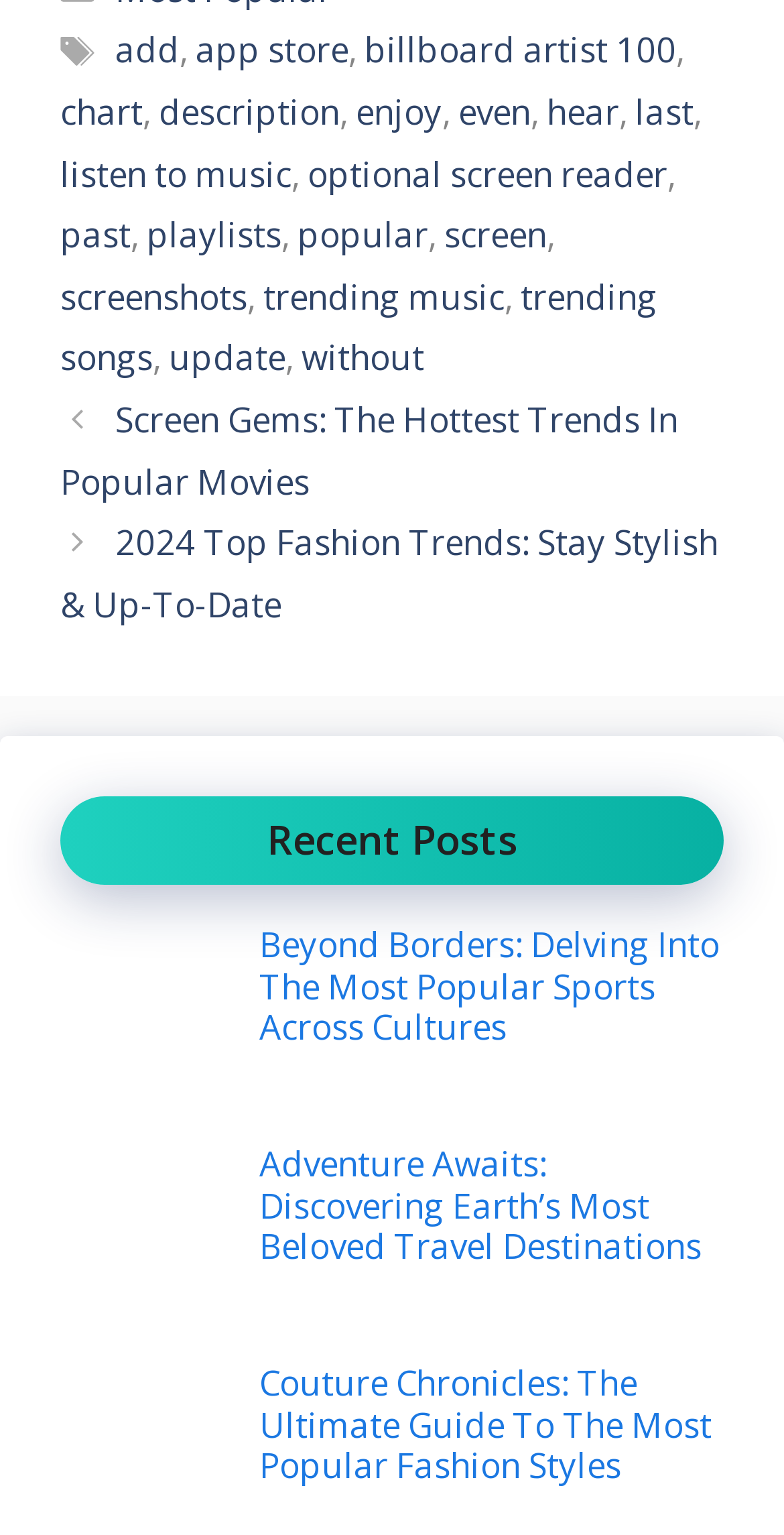Determine the bounding box coordinates for the clickable element required to fulfill the instruction: "explore the 'Couture Chronicles: The Ultimate Guide To The Most Popular Fashion Styles' article". Provide the coordinates as four float numbers between 0 and 1, i.e., [left, top, right, bottom].

[0.331, 0.886, 0.908, 0.97]